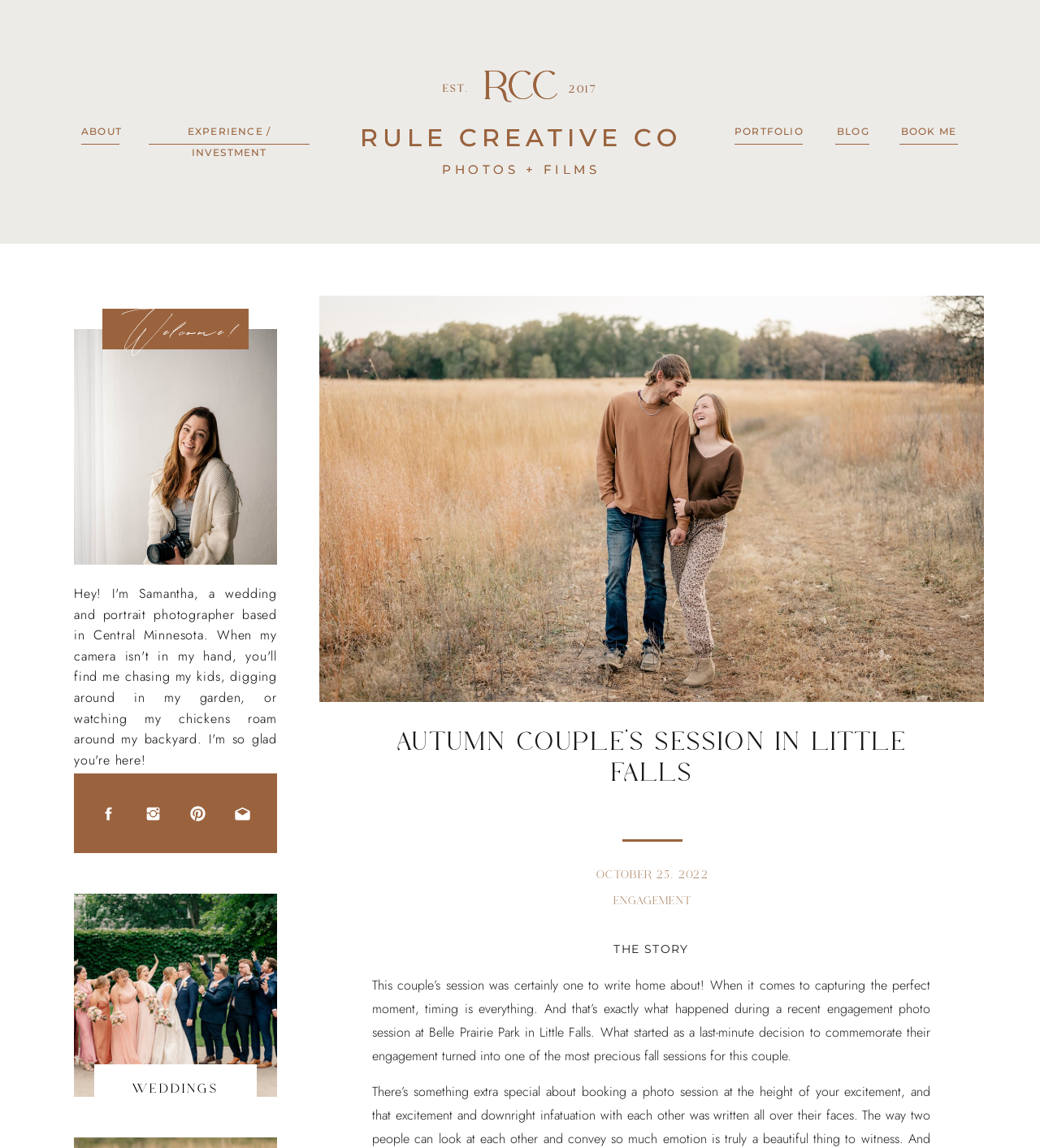Please study the image and answer the question comprehensively:
What is the theme of the couple's session?

I found the heading 'AUTUMN COUPLE’S SESSION IN LITTLE FALLS' which indicates that the theme of the couple's session is autumn.